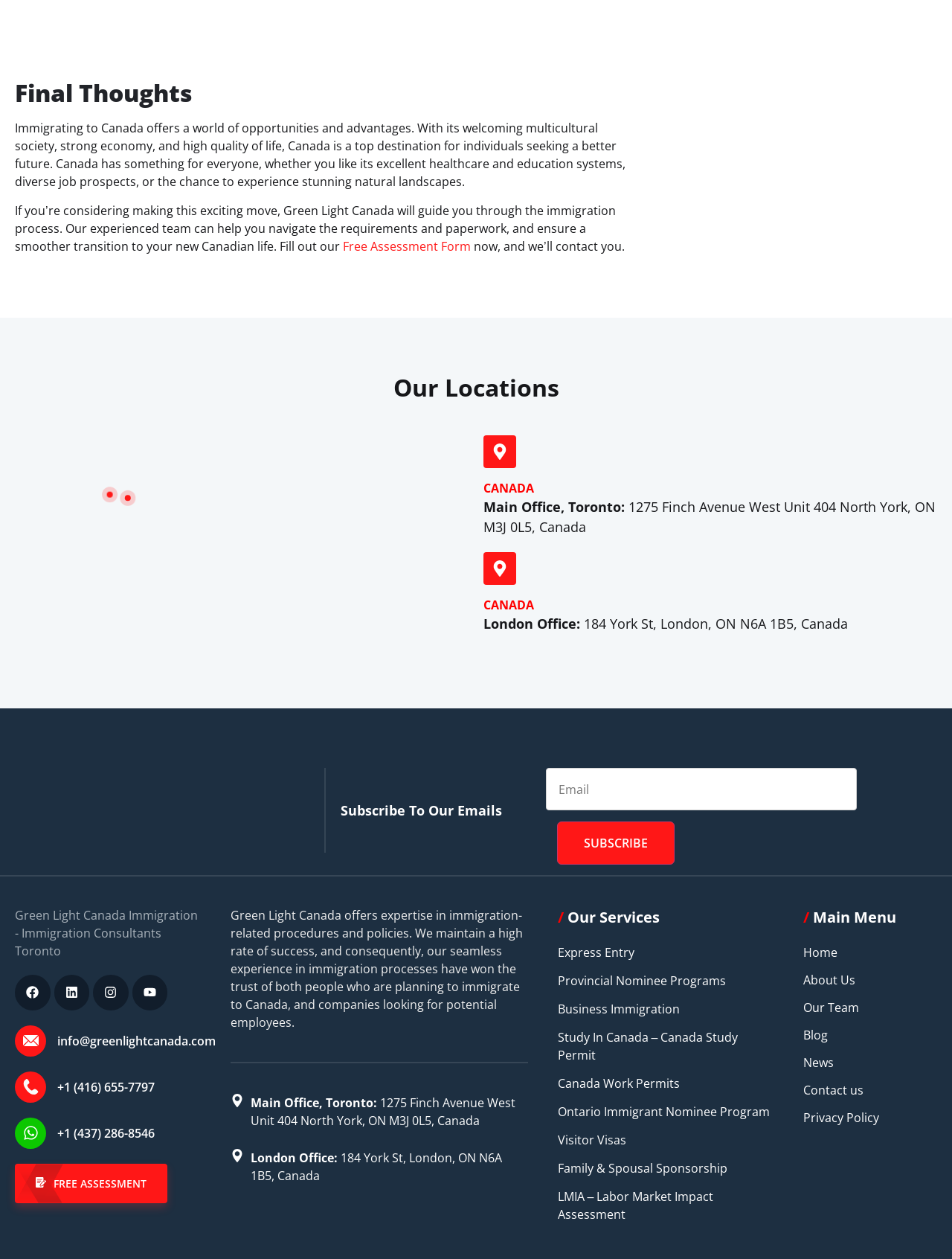How many social media links are provided?
Based on the image, provide a one-word or brief-phrase response.

4